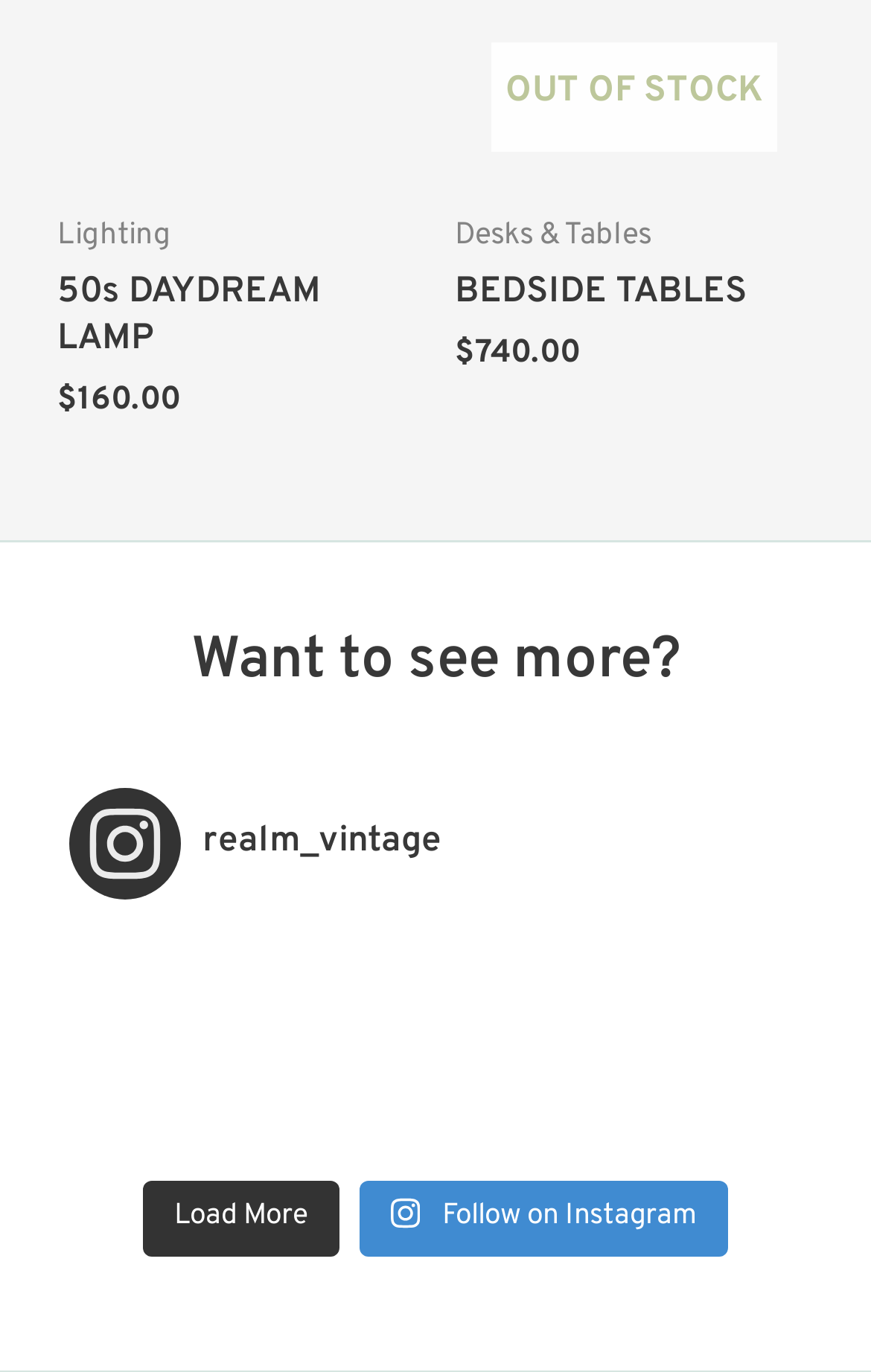Give a concise answer using only one word or phrase for this question:
How many products are displayed on this page?

9